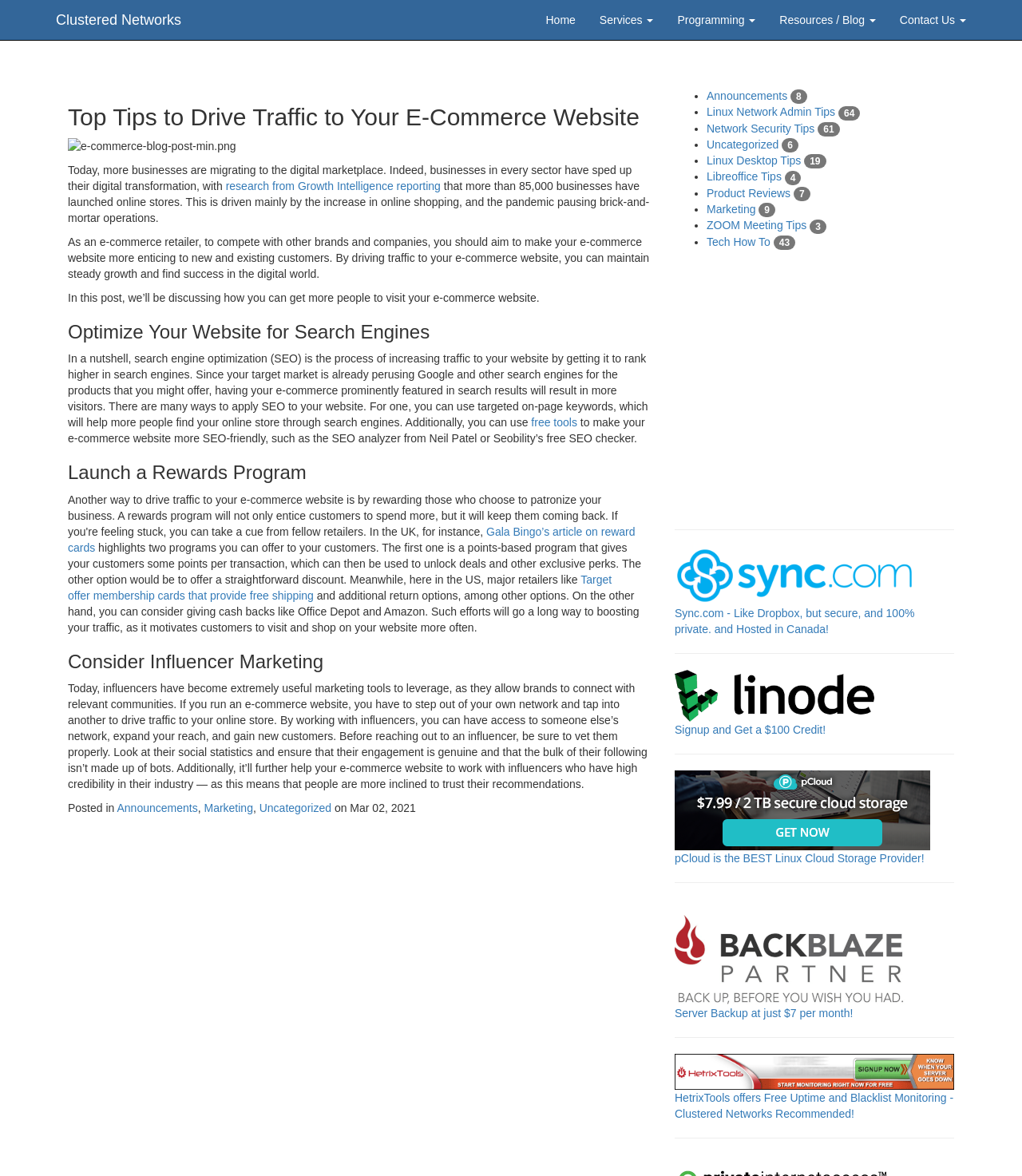By analyzing the image, answer the following question with a detailed response: What is the main topic of this webpage?

Based on the webpage content, it appears that the main topic is about driving traffic to an e-commerce website, as indicated by the heading 'Top Tips to Drive Traffic to Your E-Commerce Website' and the subsequent sections discussing various strategies to achieve this goal.